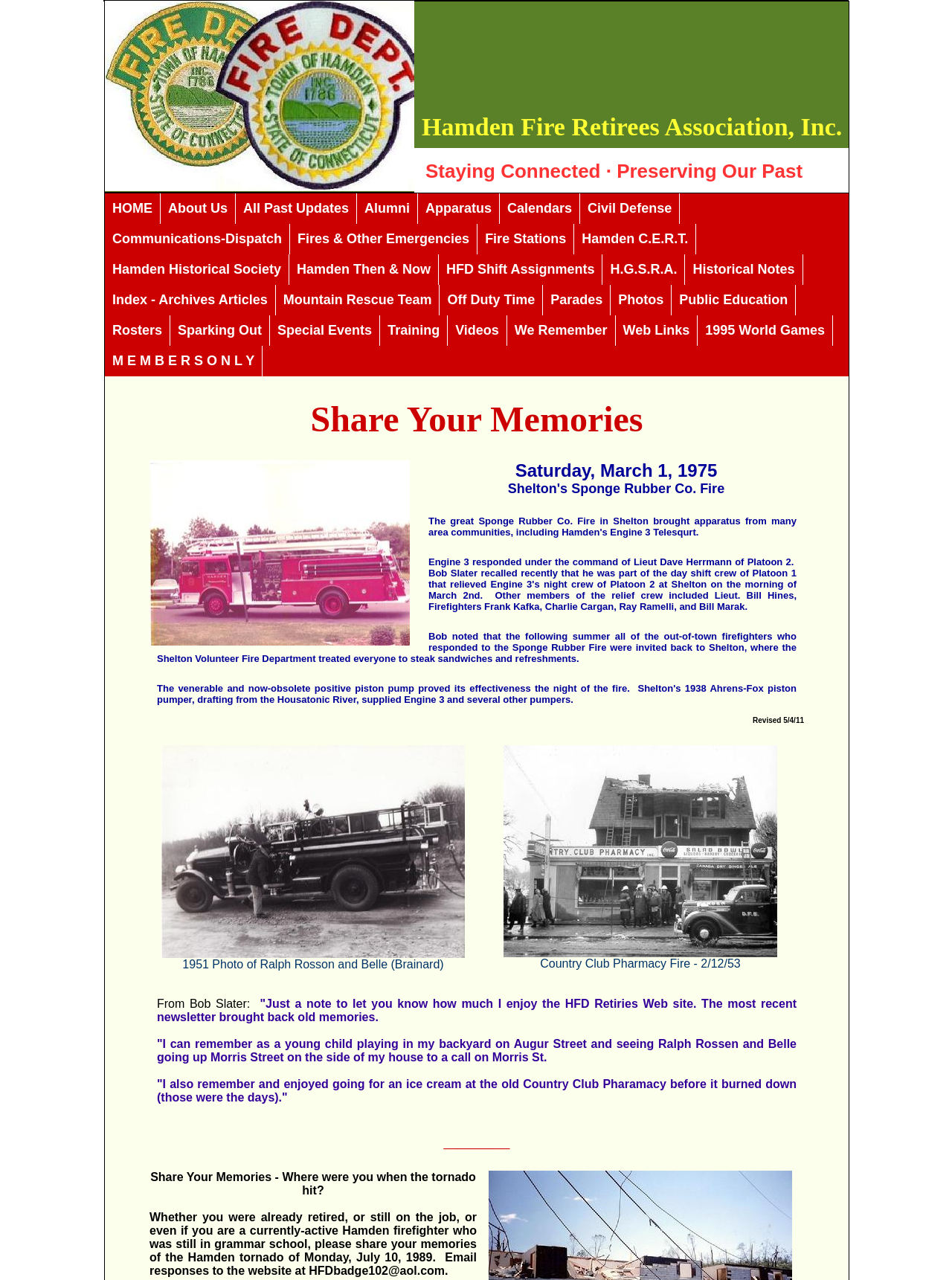Identify the bounding box for the described UI element: "Fire Stations".

[0.502, 0.175, 0.603, 0.199]